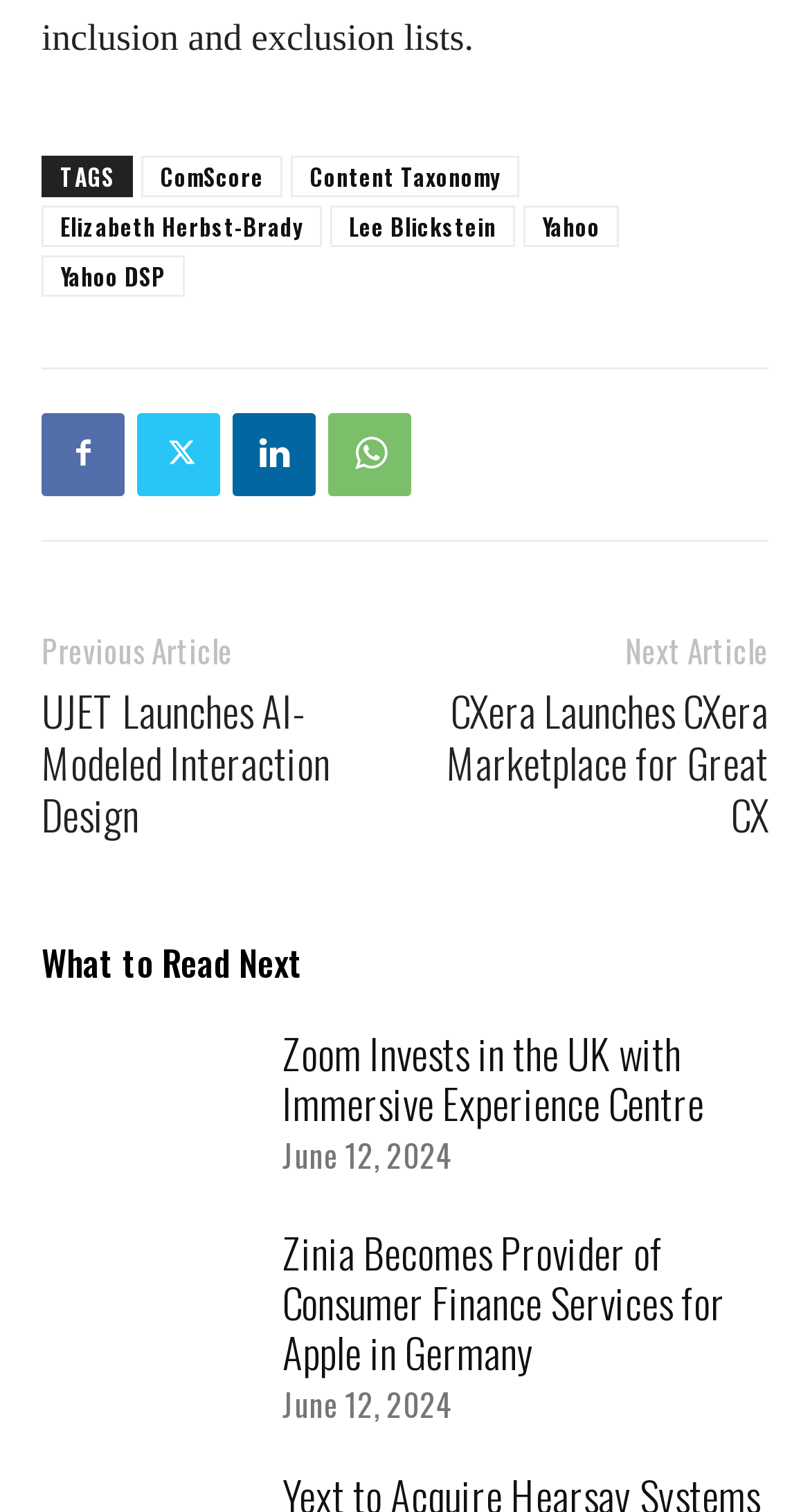Determine the bounding box coordinates of the section to be clicked to follow the instruction: "Check the date of the 'Zoom Invests in the UK with Immersive Experience Centre' article". The coordinates should be given as four float numbers between 0 and 1, formatted as [left, top, right, bottom].

[0.349, 0.748, 0.559, 0.778]